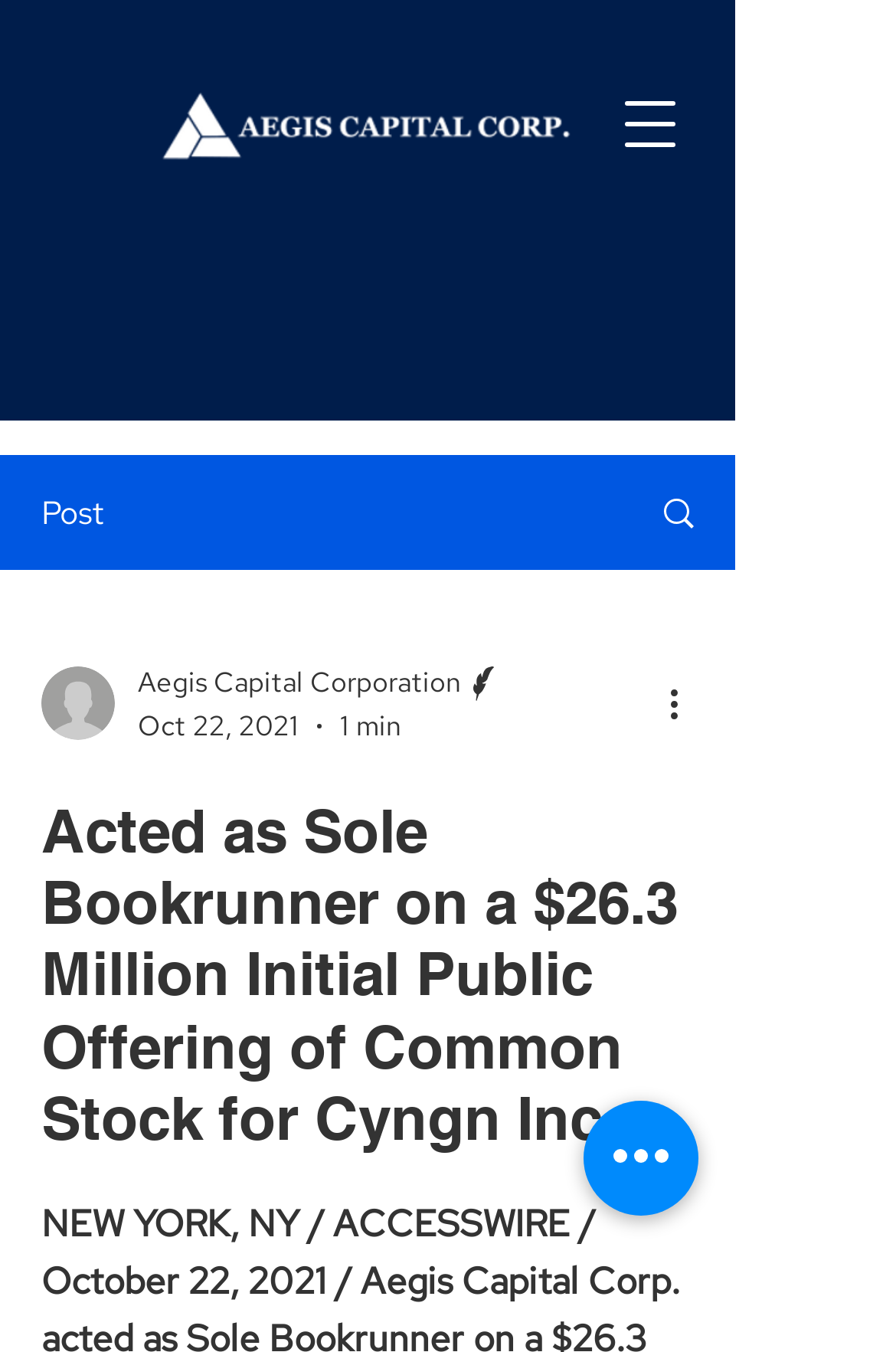Give a one-word or short-phrase answer to the following question: 
What is the logo image filename?

xlogo-300x54-2.png